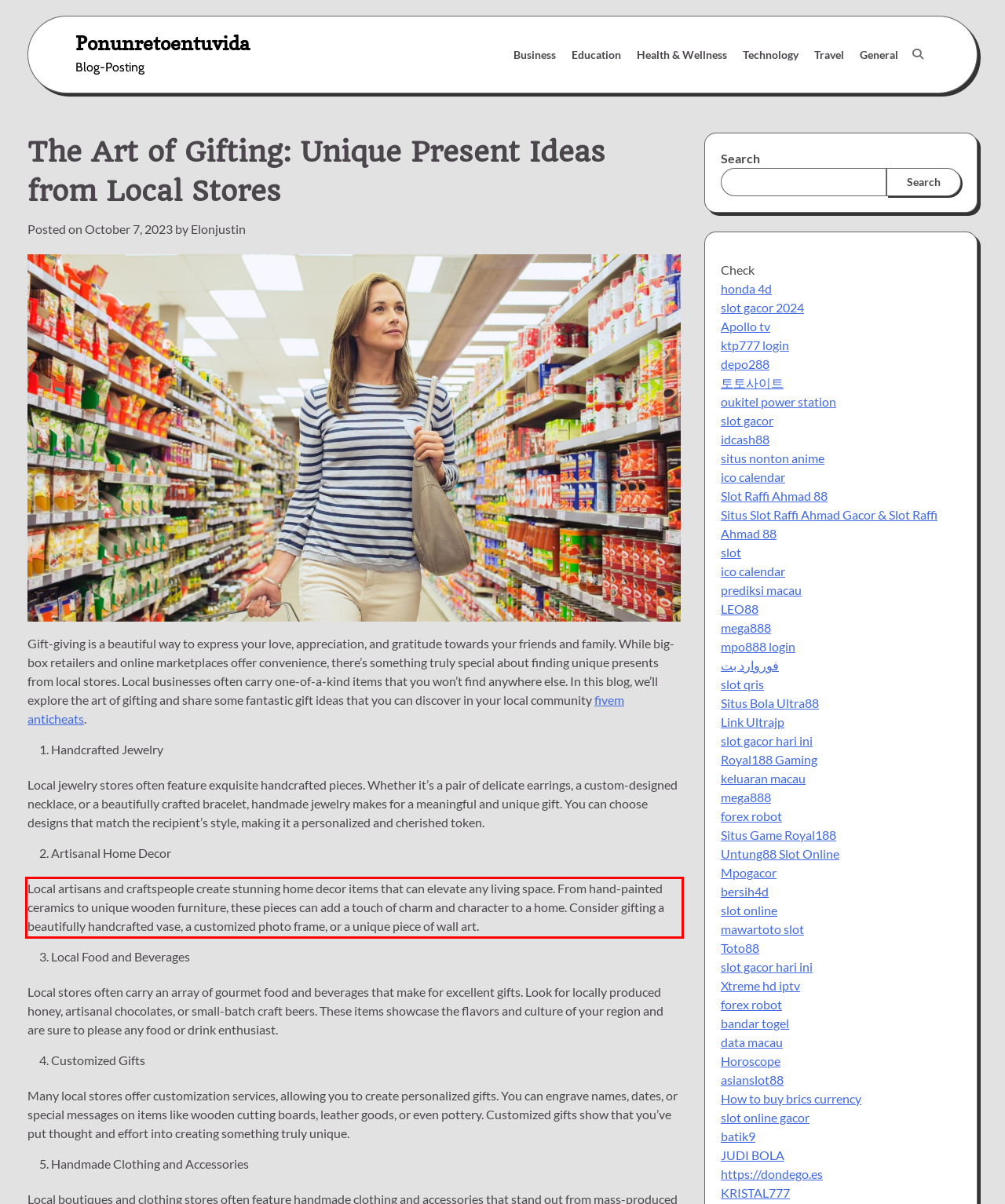Please recognize and transcribe the text located inside the red bounding box in the webpage image.

Local artisans and craftspeople create stunning home decor items that can elevate any living space. From hand-painted ceramics to unique wooden furniture, these pieces can add a touch of charm and character to a home. Consider gifting a beautifully handcrafted vase, a customized photo frame, or a unique piece of wall art.